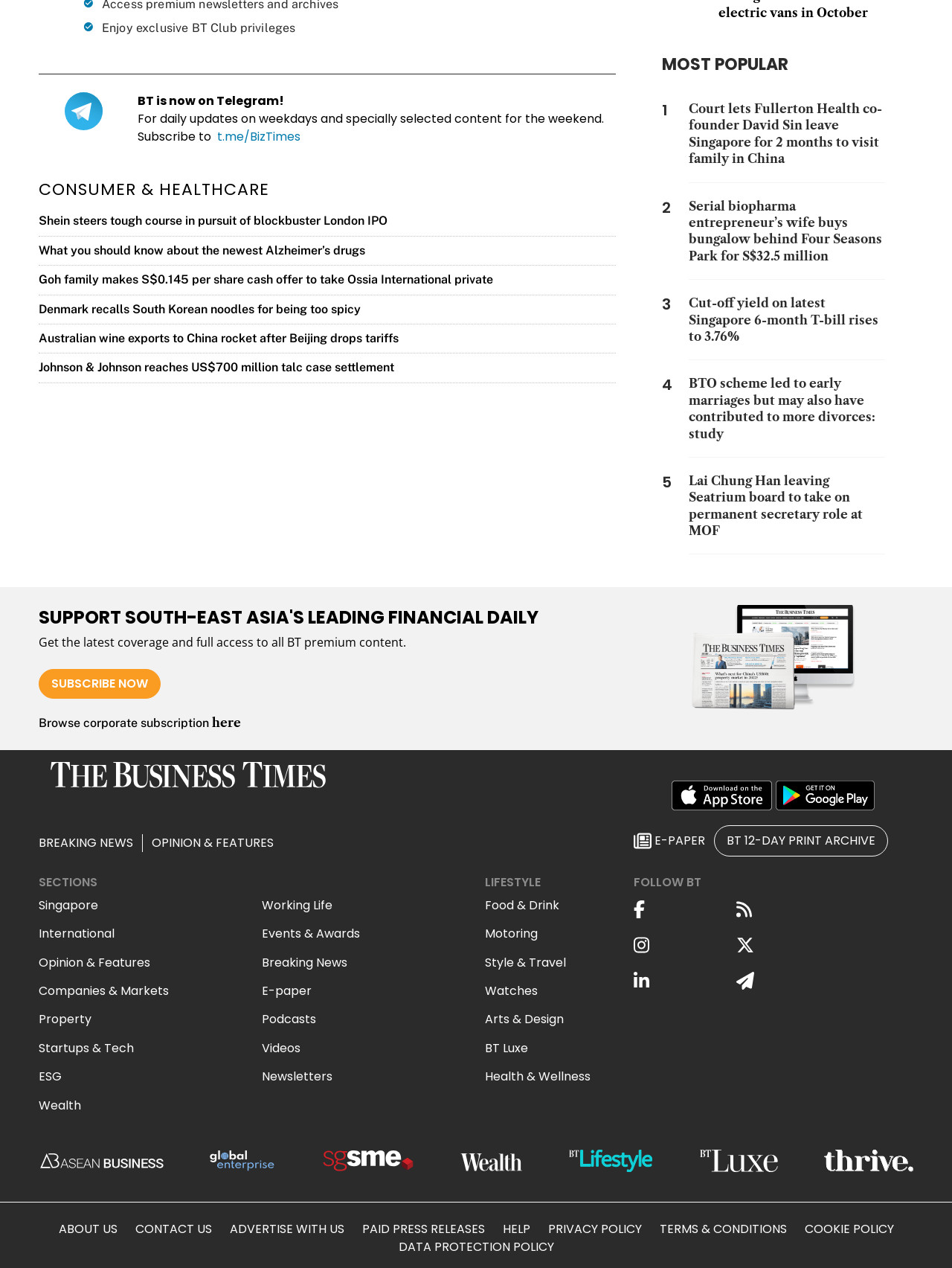Analyze the image and provide a detailed answer to the question: What are the sections of the newspaper?

I found the answer by looking at the link elements under the heading 'SECTIONS', which include 'Singapore', 'International', 'Opinion & Features', and others, suggesting that these are the different sections of the newspaper.